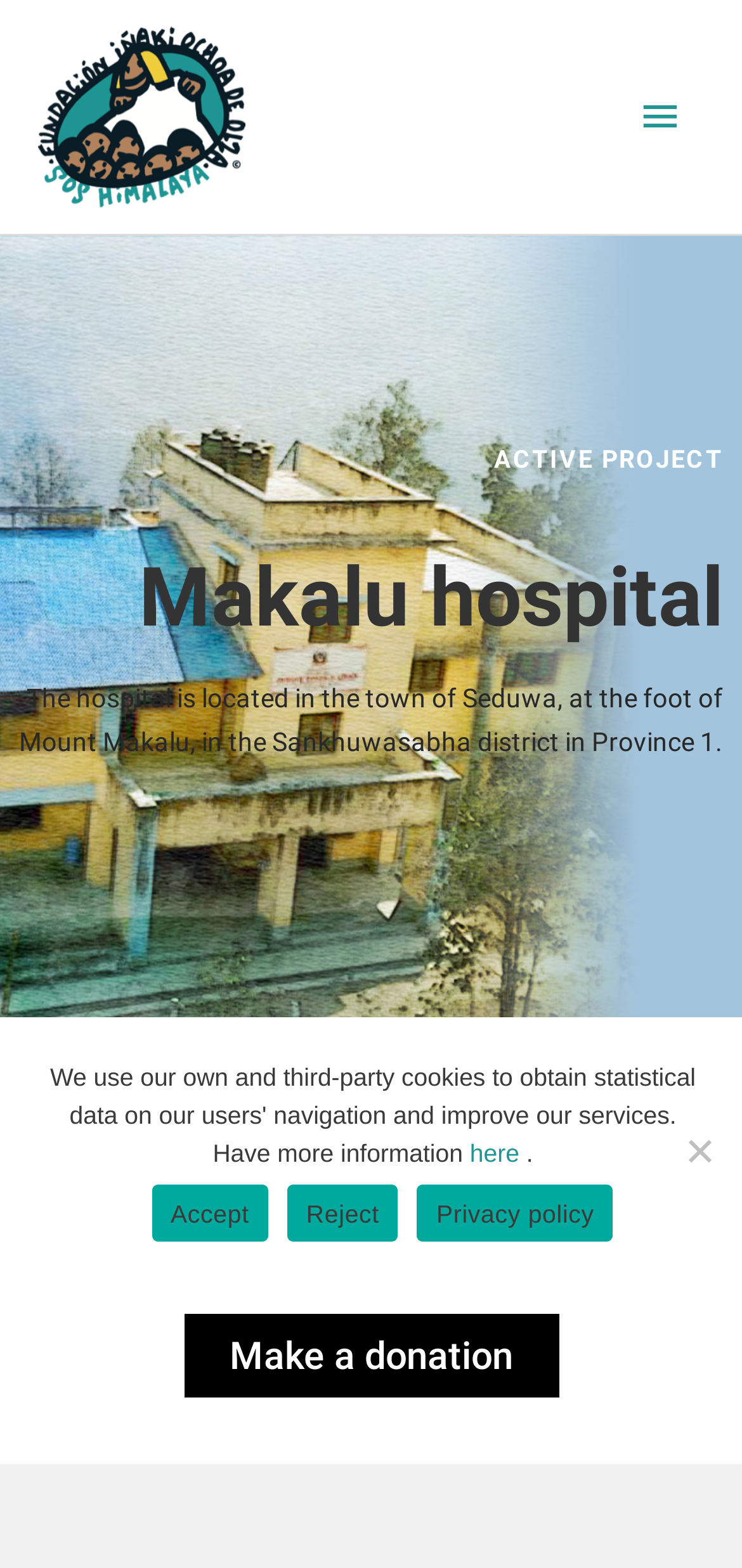Describe the webpage in detail, including text, images, and layout.

The webpage is about the Makalu hospital project, located in Seduwa, at the foot of Mount Makalu, in the Sankhuwasabha district in Province 1. At the top left, there is a logo of SOS Himalaya, accompanied by a link to the organization's website. Next to the logo, there is a main menu button that, when expanded, controls the primary menu.

Below the logo and menu button, there are several headings that outline the project. The first heading reads "ACTIVE PROJECT" and is followed by the title "Makalu hospital". A brief description of the hospital's location is provided below, stating that it is situated in the town of Seduwa, at the foot of Mount Makalu, in the Sankhuwasabha district in Province 1.

Further down, there is a call to action, "Help us achieve it", followed by a more detailed request, "Make your contribution to ensure Seduwa has its hospital". A link to "Make a donation" is provided, allowing users to contribute to the project. Additionally, there are links to "here" and "Accept", "Reject", and "Privacy policy" at the bottom of the page, which seem to be related to cookie settings.

On the top right, there is a generic element labeled "Page 5", which may indicate the current page number. At the bottom right, there is a separate "Reject" button, which may be related to the cookie settings as well.